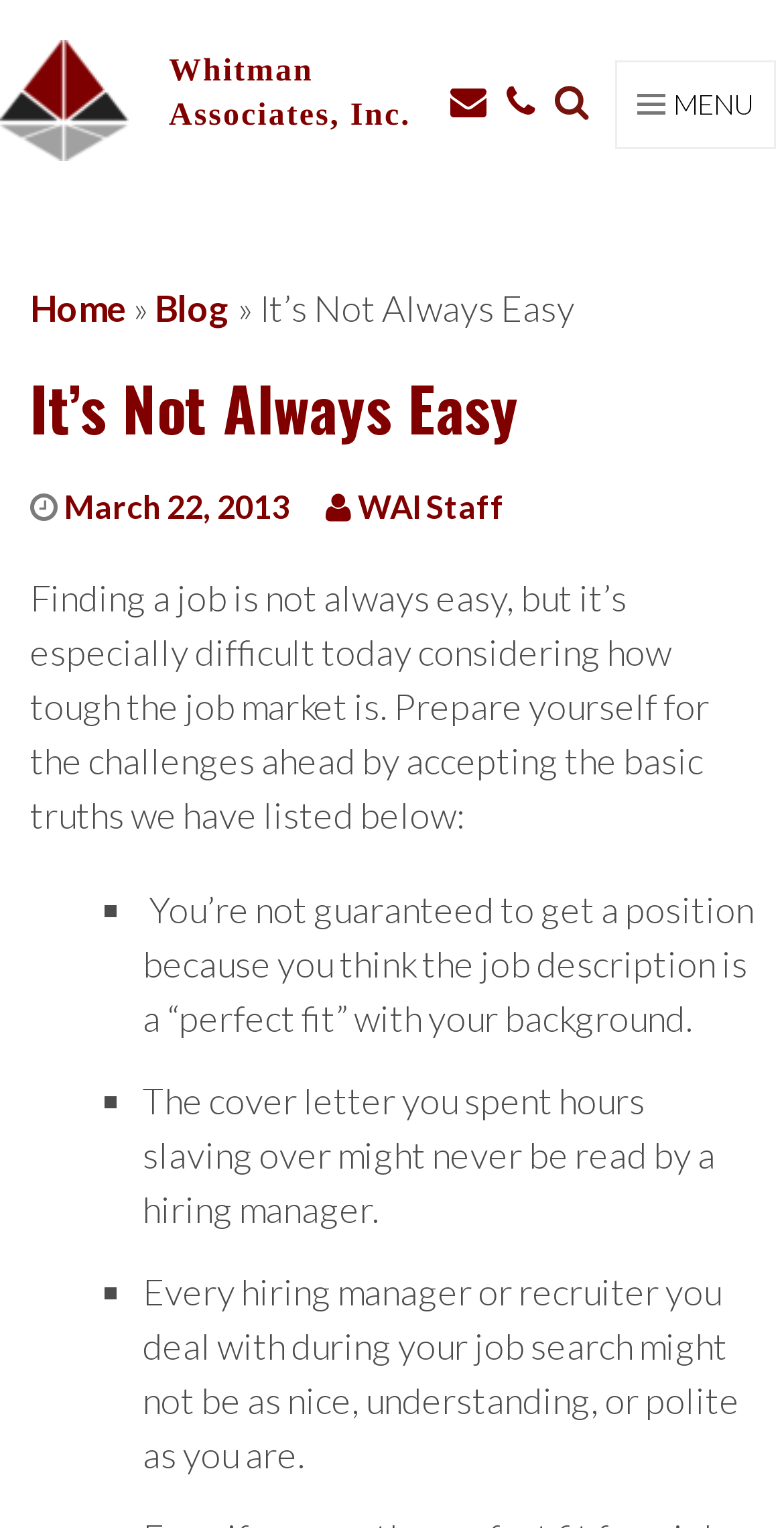Identify the bounding box coordinates of the area that should be clicked in order to complete the given instruction: "Open the menu". The bounding box coordinates should be four float numbers between 0 and 1, i.e., [left, top, right, bottom].

[0.785, 0.039, 0.99, 0.097]